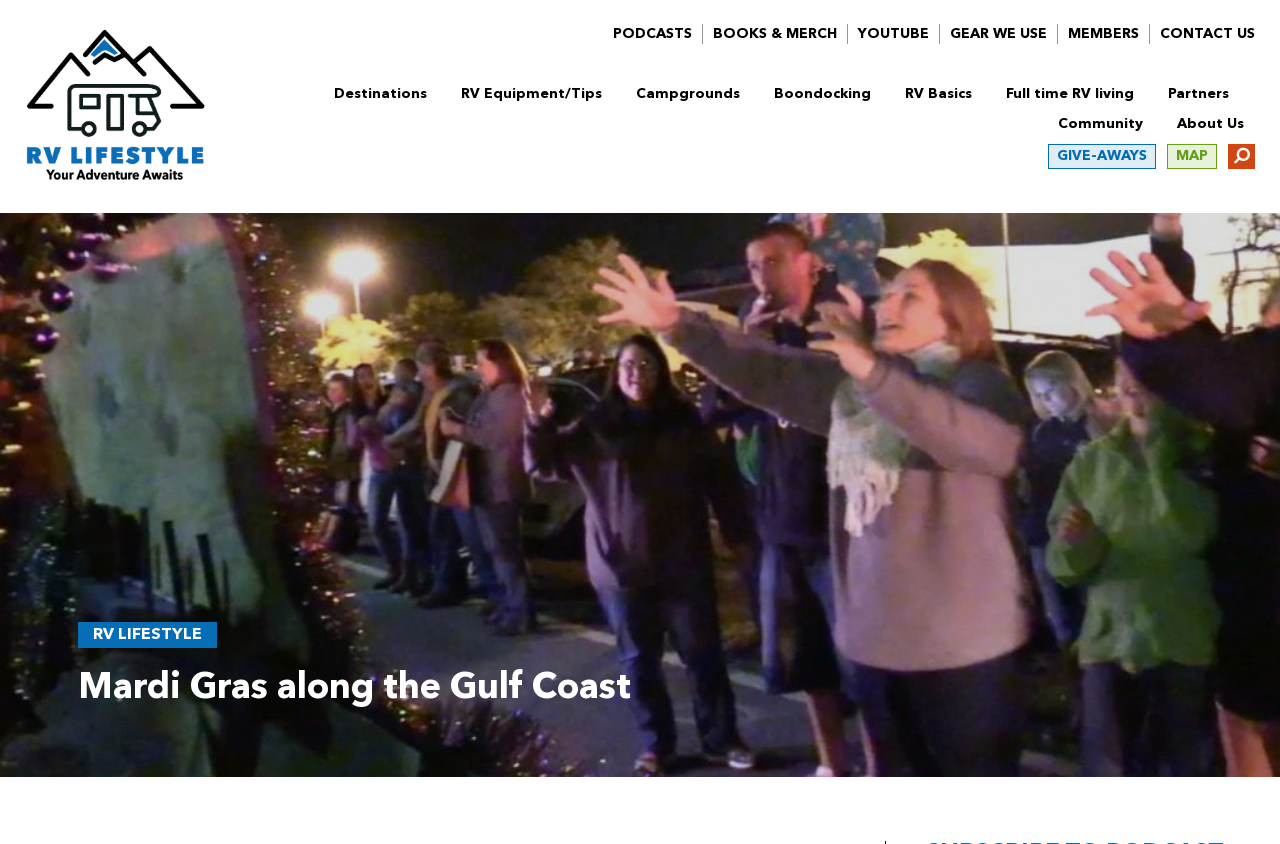What is the name of the section that provides information about the website owners?
Please provide a single word or phrase based on the screenshot.

About Us